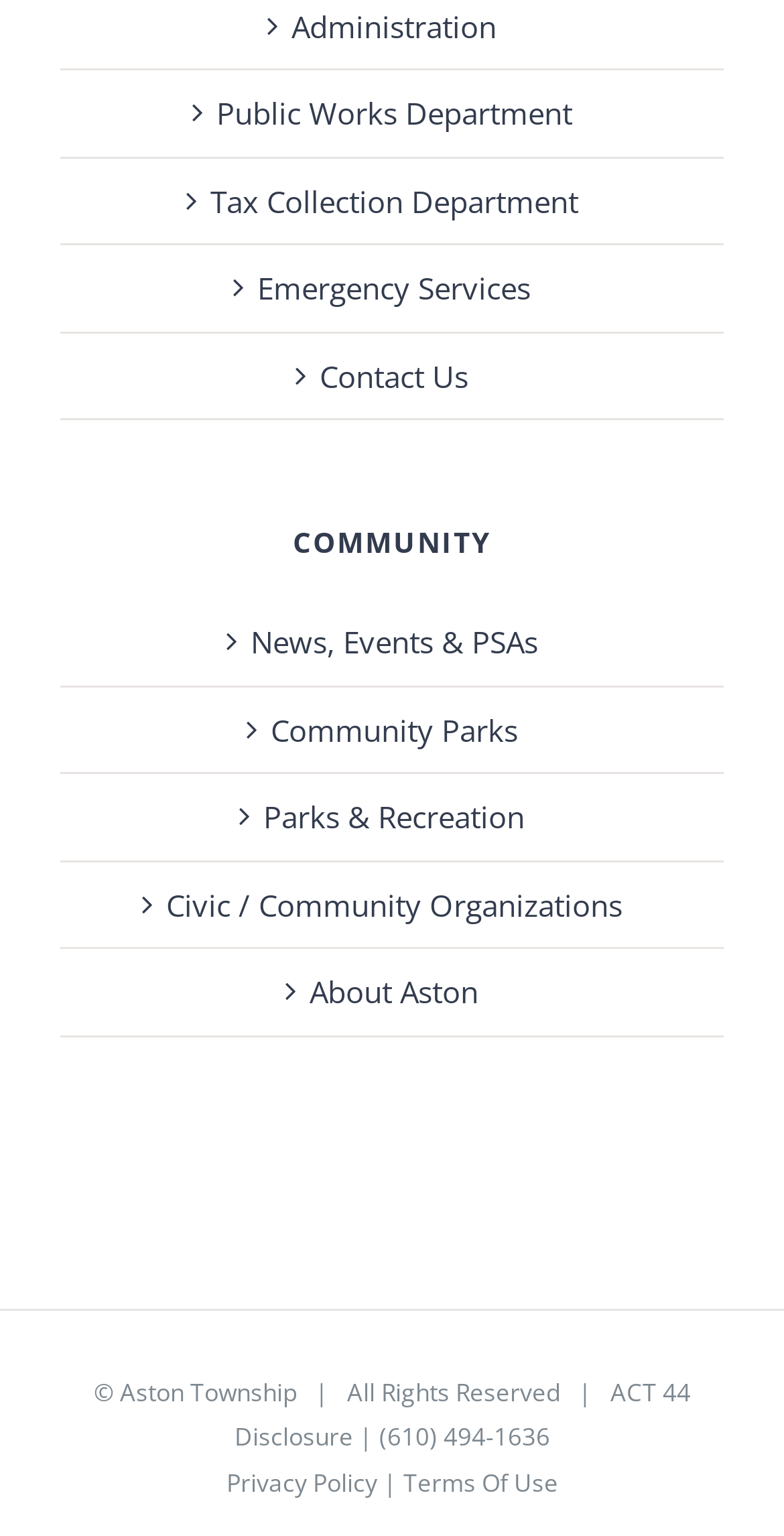What is the phone number listed at the bottom?
With the help of the image, please provide a detailed response to the question.

I found a link with the phone number '(610) 494-1636' at the bottom of the page, which suggests it is a contact number for the township.